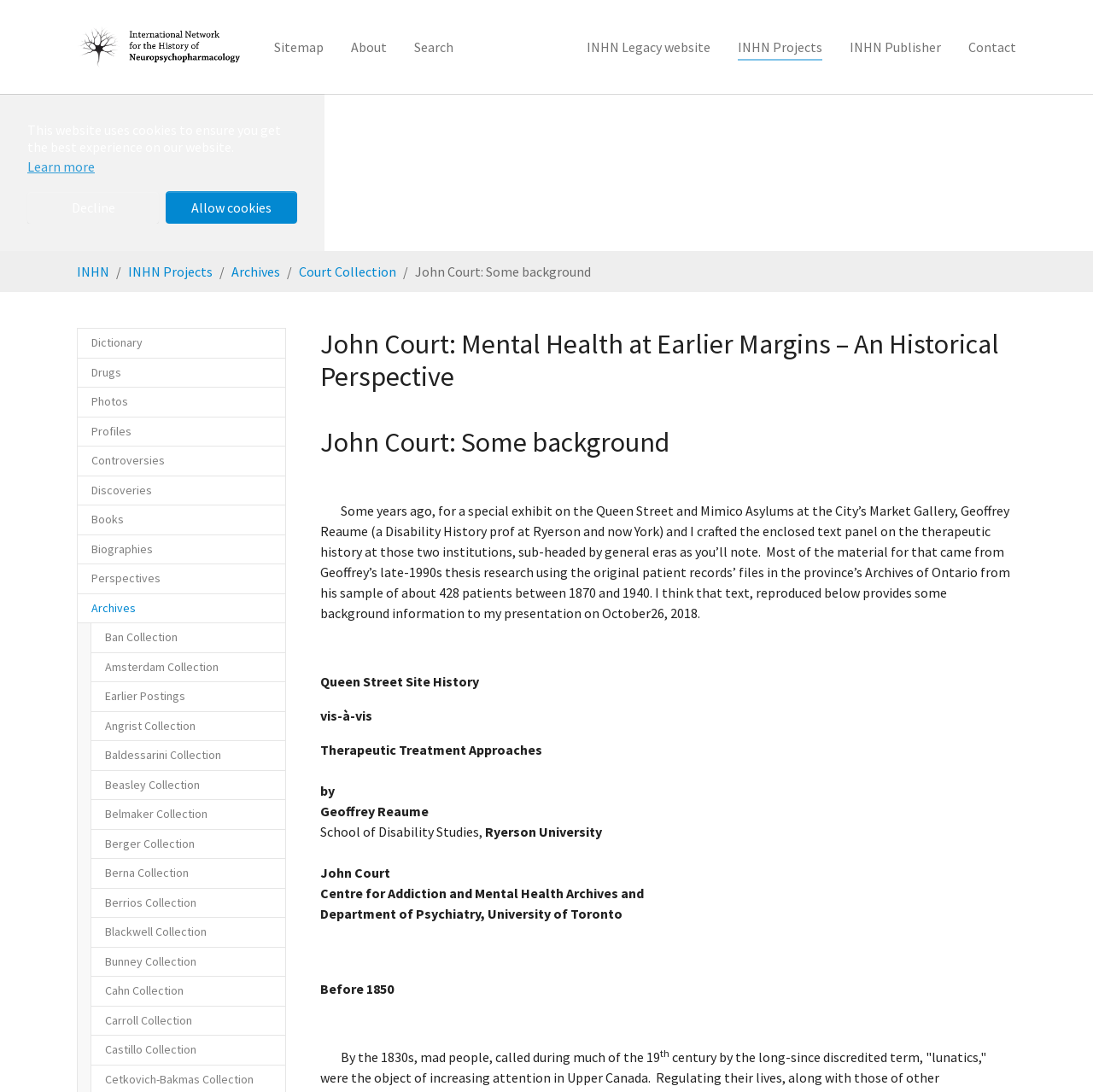Identify and provide the text of the main header on the webpage.

John Court: Mental Health at Earlier Margins – An Historical Perspective
 
John Court: Some background